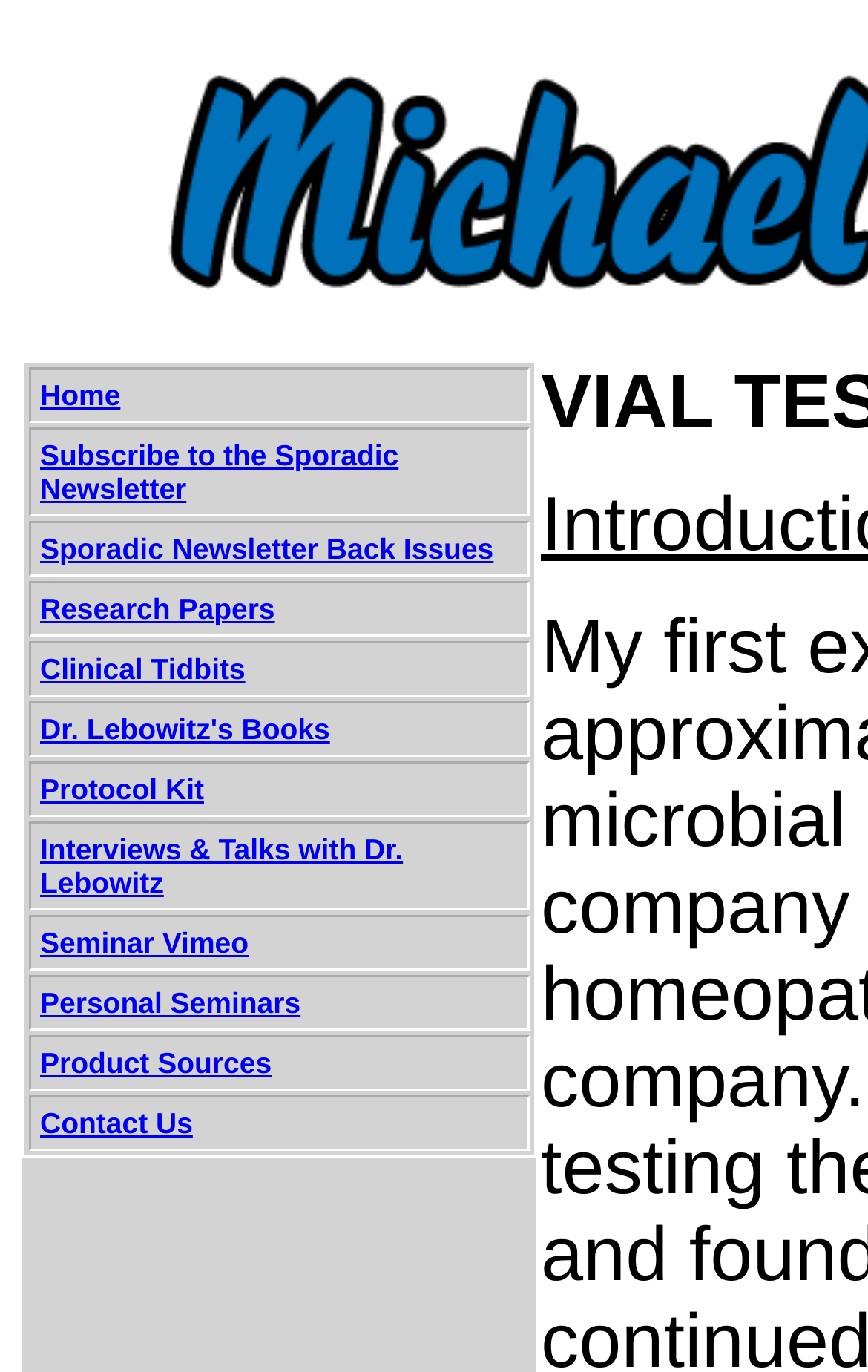Please find the bounding box for the UI component described as follows: "Sporadic Newsletter Back Issues".

[0.046, 0.393, 0.569, 0.412]